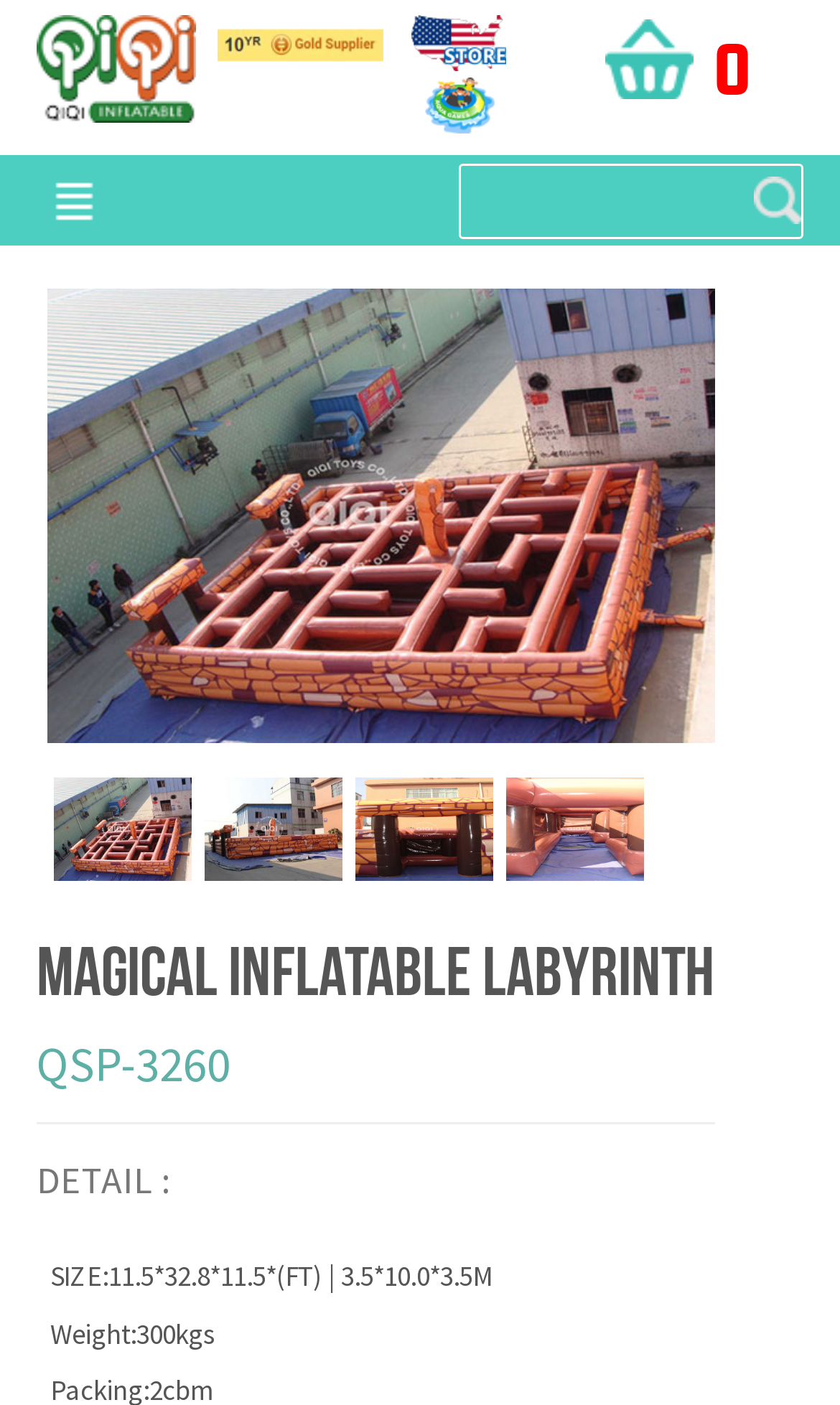Generate a thorough description of the webpage.

The webpage is about the "Magical Inflatable Labyrinth" product from QIQI TOYS INFLATABLES. At the top, there are several links and images, including "QIQI USA WAREHOUSE", "INFLATABLE WATER GAMES", and "QIQI ALIBABA", which are positioned horizontally and centered. 

Below these links, there is a large image of the "Magical Inflatable Labyrinth" product, taking up most of the width of the page. 

On the right side of the page, there is a textbox and a button, likely for user input or submission. 

The main content of the page is divided into sections, with headings "Magical Inflatable Labyrinth", "QSP-3260", and "DETAIL :", which are positioned vertically and aligned to the left. 

Under the "DETAIL :" section, there are two lines of text describing the product's size and weight. The size is specified as 11.5*32.8*11.5 feet or 3.5*10.0*3.5 meters, and the weight is 300 kilograms.